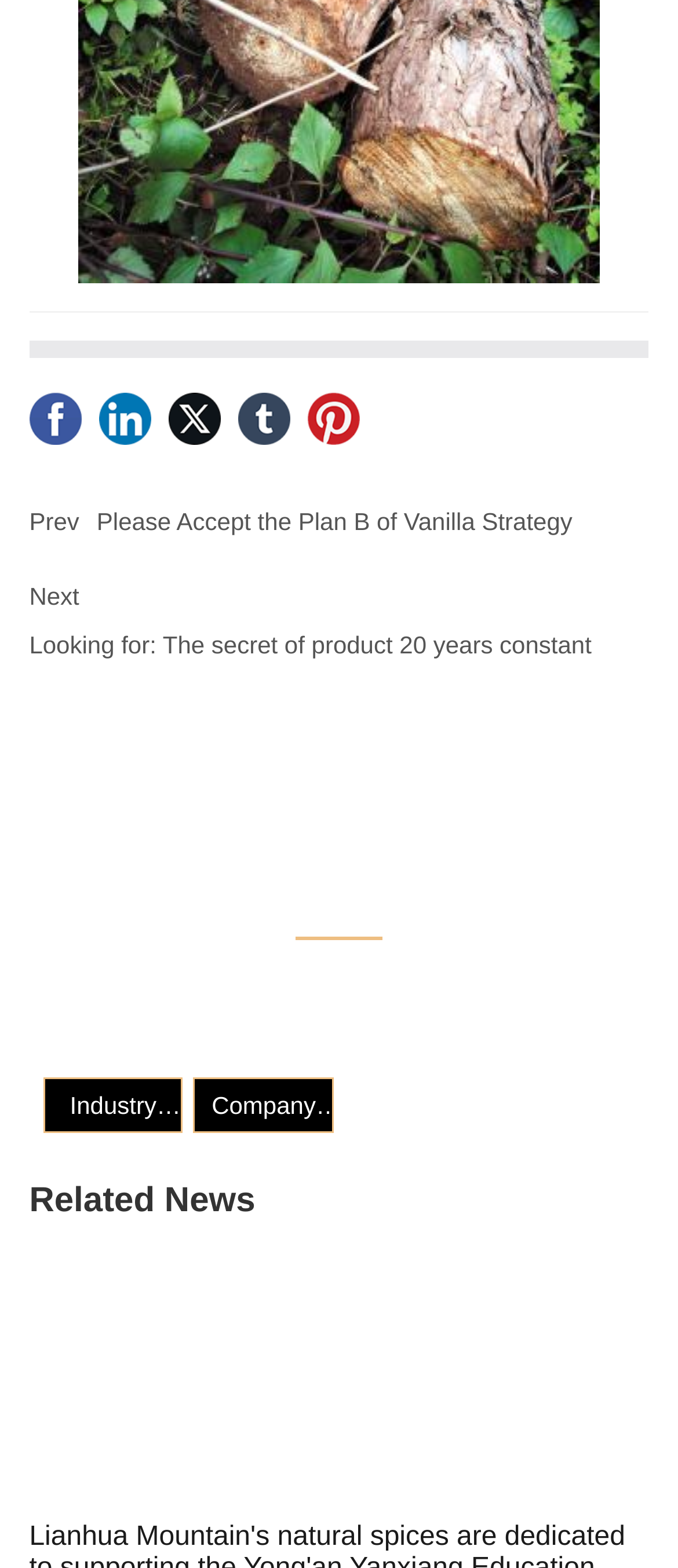Given the description of a UI element: "Company News", identify the bounding box coordinates of the matching element in the webpage screenshot.

[0.286, 0.687, 0.492, 0.722]